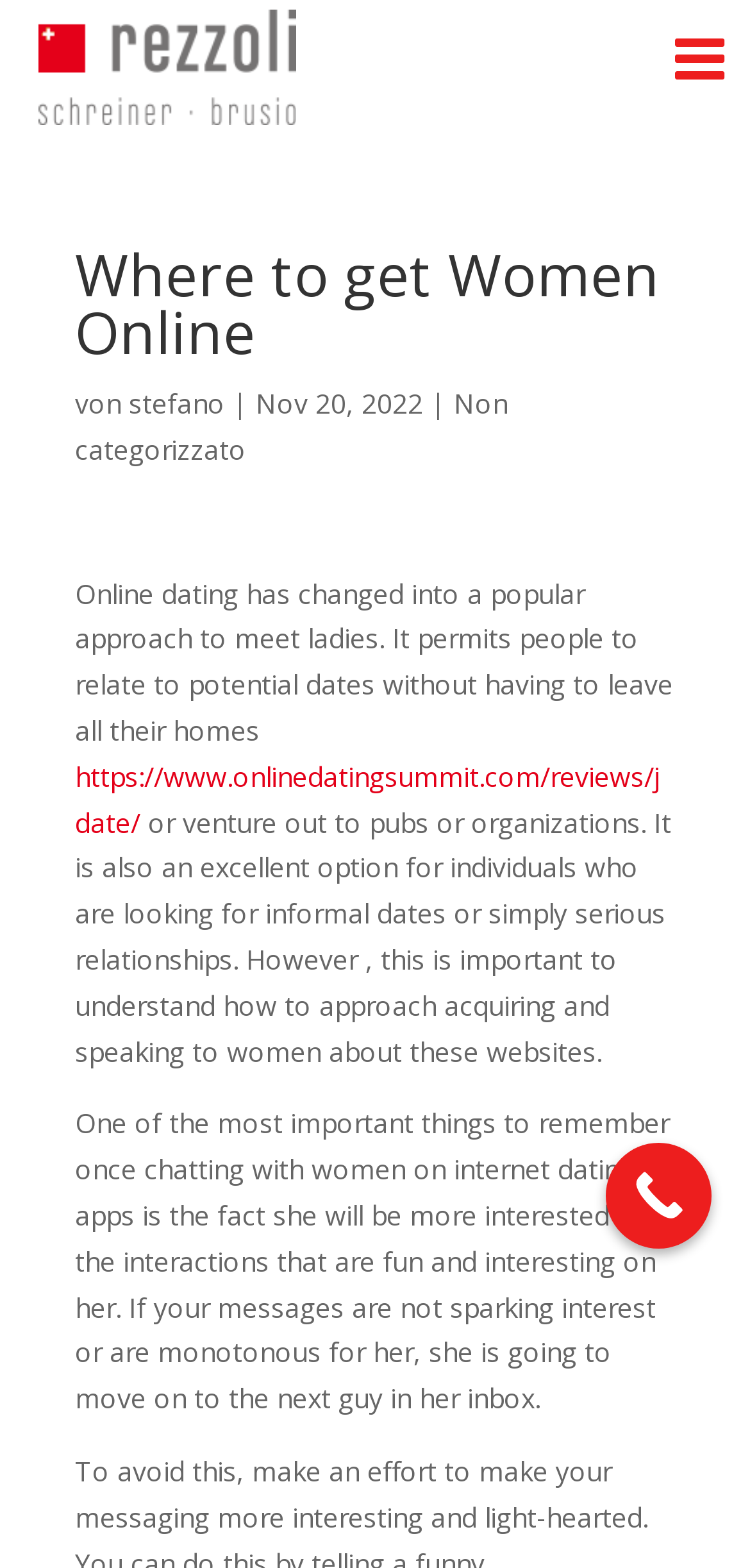Construct a comprehensive caption that outlines the webpage's structure and content.

The webpage appears to be a blog post or article about online dating, specifically focusing on how to approach and communicate with women on dating apps. 

At the top of the page, there is a heading that reads "Where to get Women Online" followed by the author's name "Stefano" and the date "Nov 20, 2022". Below this, there is a link to a category labeled "Non categorizzato". 

The main content of the page is a block of text that discusses the benefits of online dating, including the ability to connect with potential dates from the comfort of one's own home. The text also highlights the importance of making interactions fun and interesting when chatting with women on dating apps.

On the top left side of the page, there is a logo or image with the text "Rezzoli Brusio", which is also a clickable link. 

At the bottom of the page, there is a call-to-action button labeled "Call Now Button" that takes up a significant portion of the page's width.